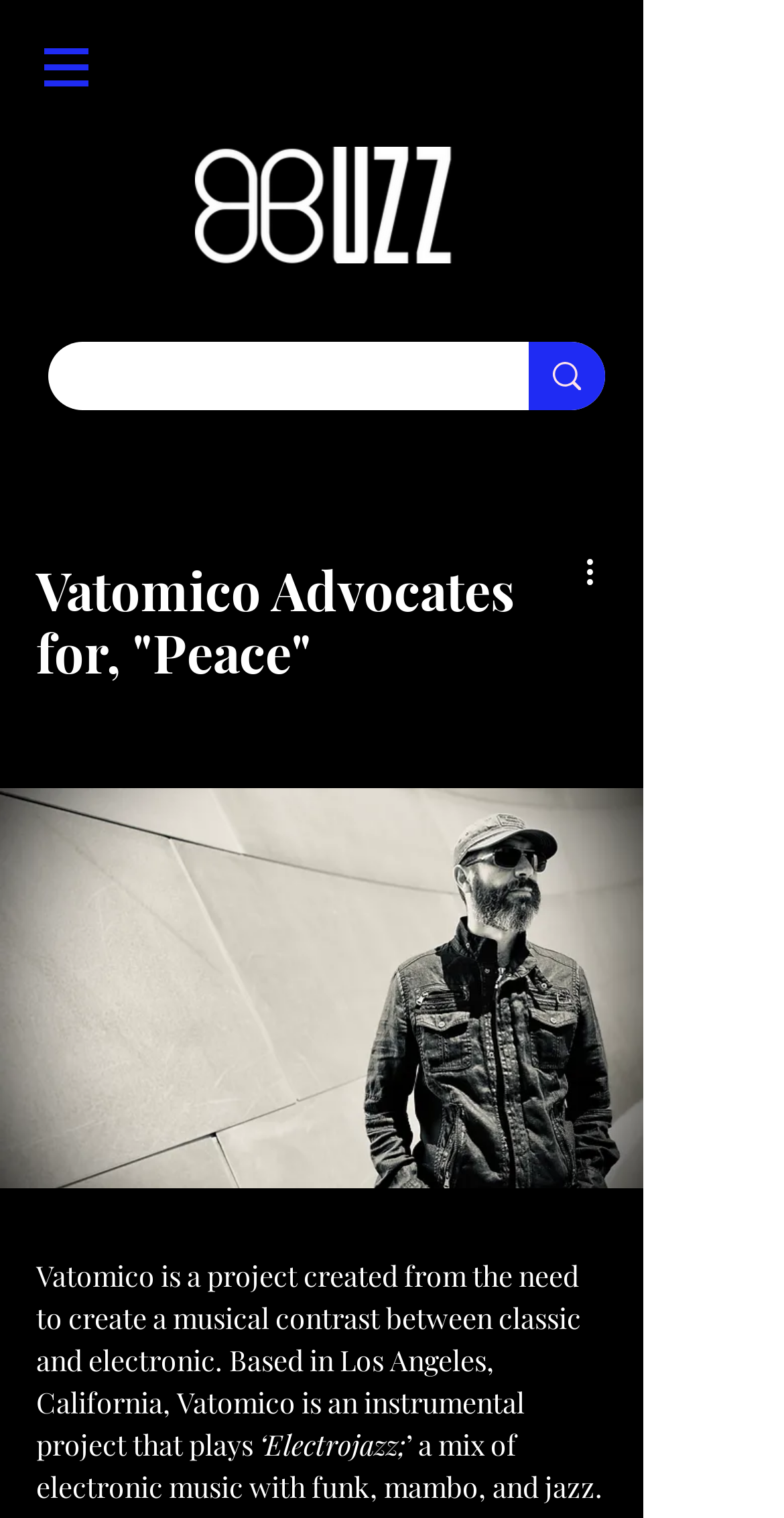Determine the bounding box for the HTML element described here: "name="q"". The coordinates should be given as [left, top, right, bottom] with each number being a float between 0 and 1.

[0.092, 0.225, 0.576, 0.276]